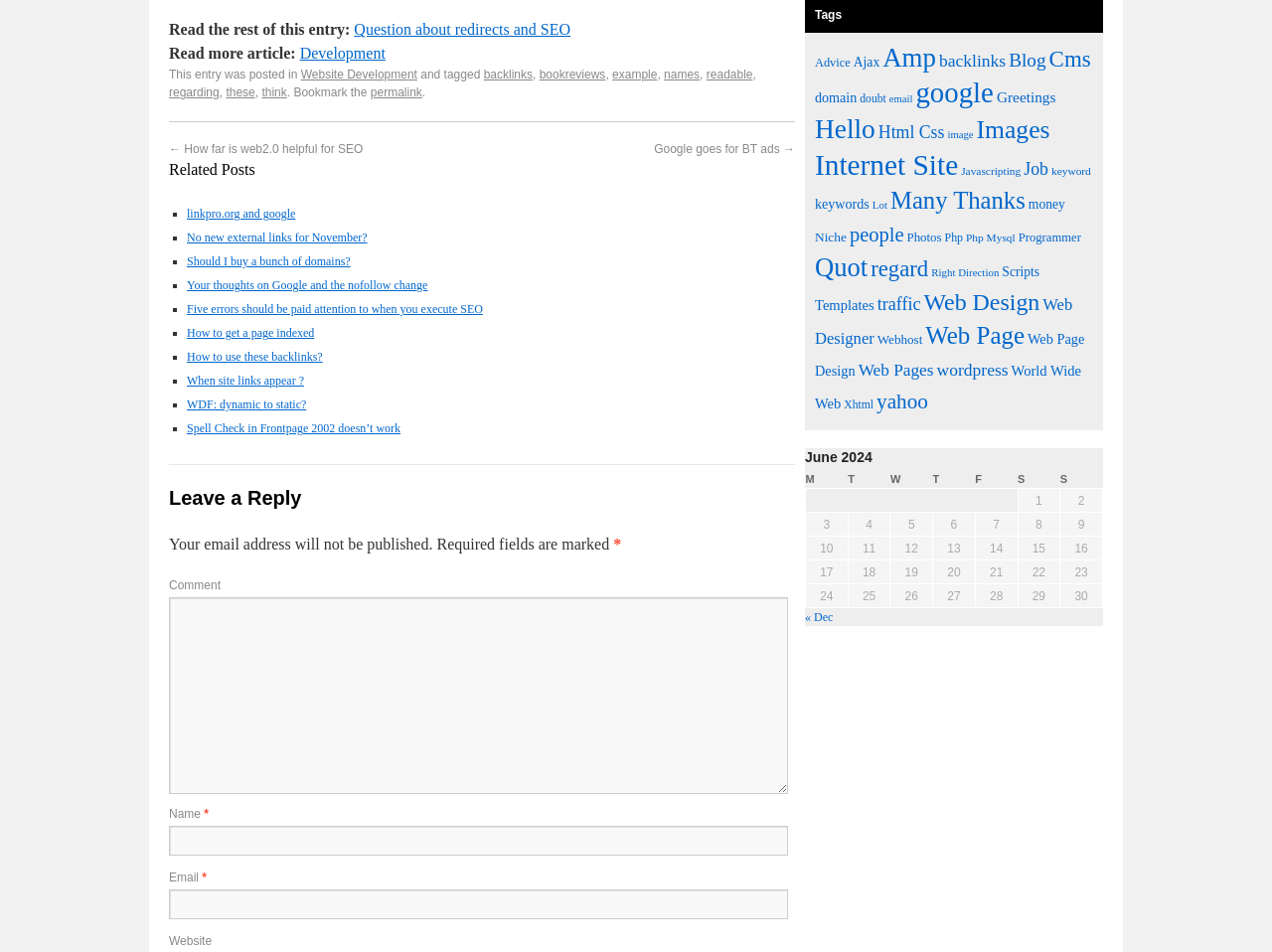Pinpoint the bounding box coordinates of the clickable element to carry out the following instruction: "Leave a reply in the comment box."

[0.133, 0.628, 0.62, 0.834]